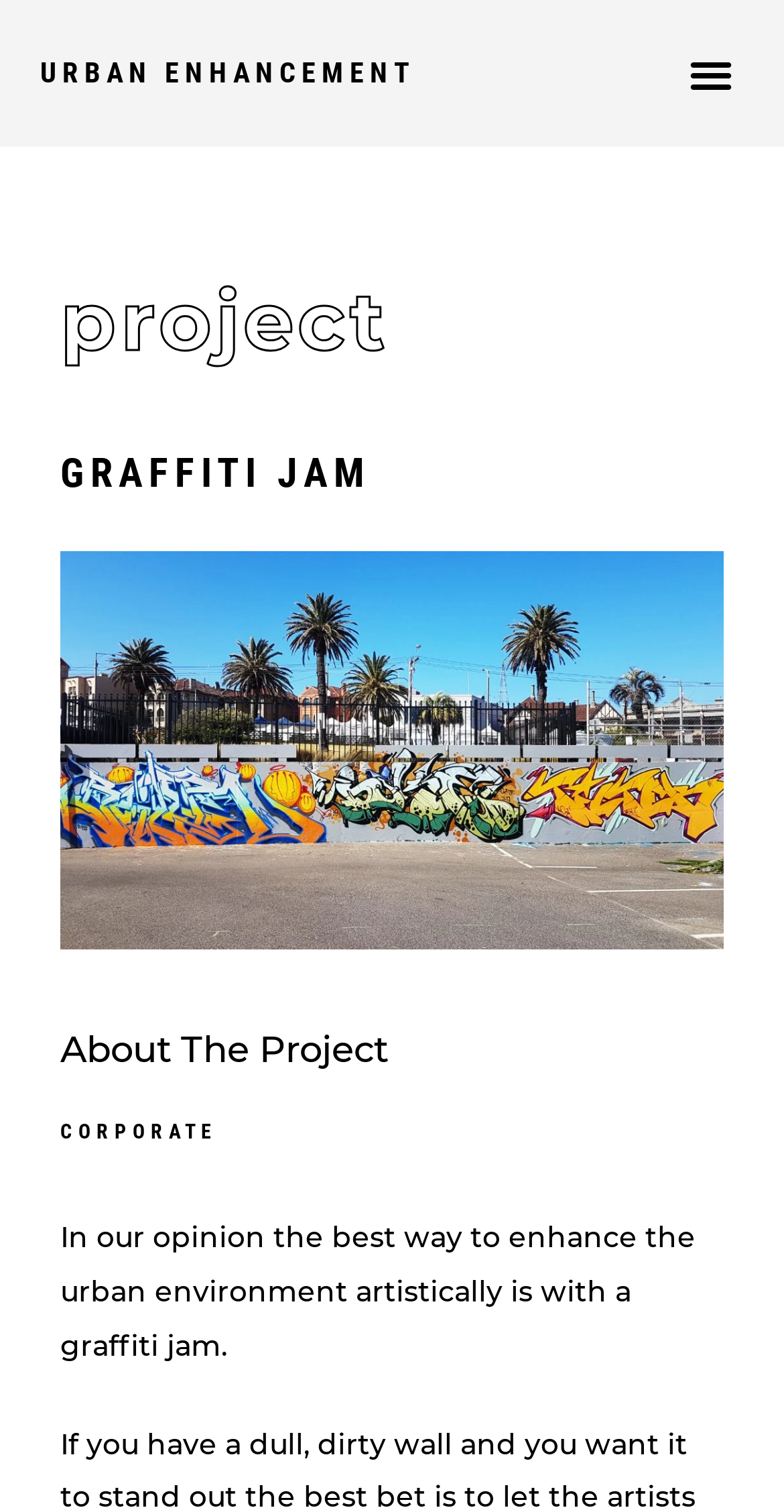How many links are there in the menu? Based on the screenshot, please respond with a single word or phrase.

2